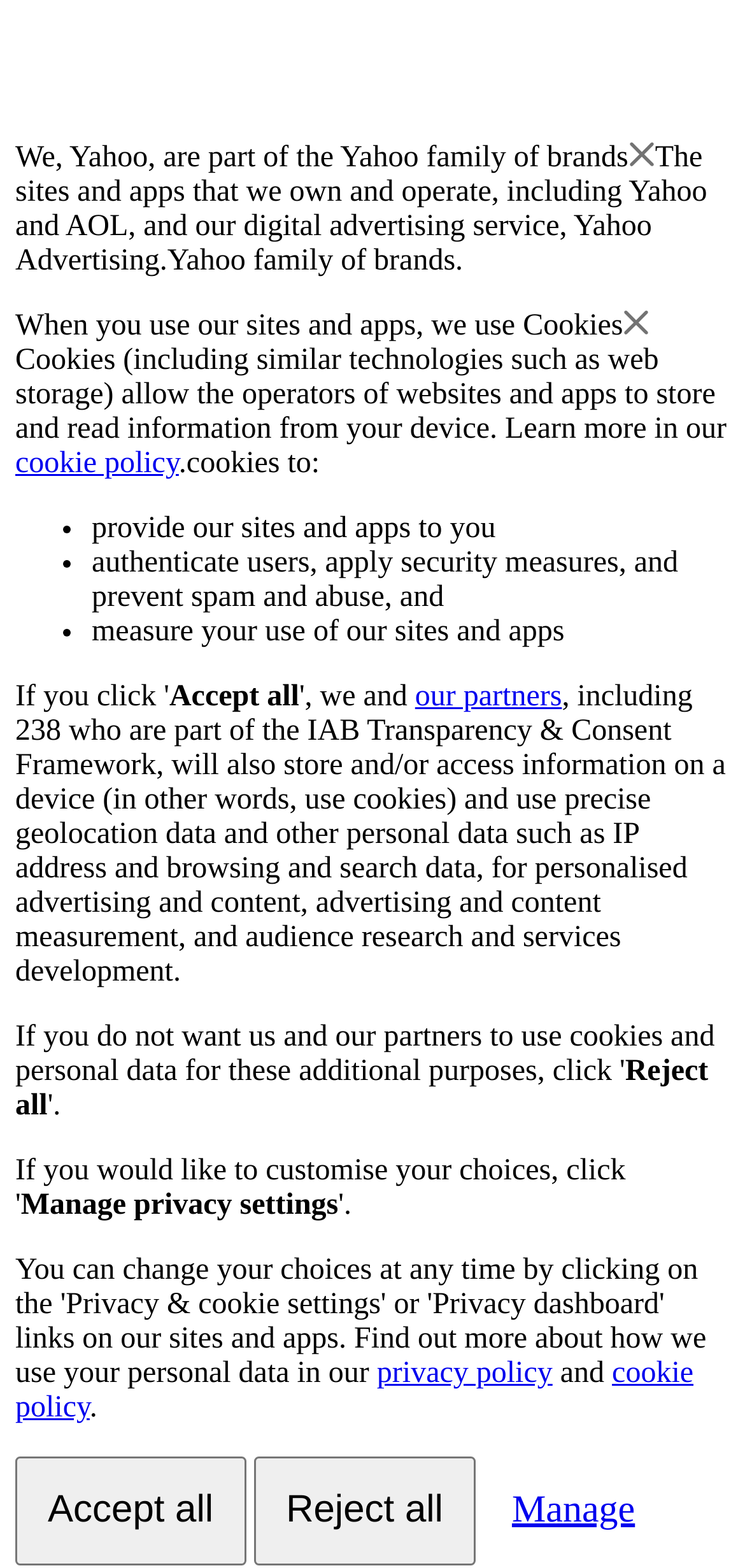Can you give a detailed response to the following question using the information from the image? What do cookies allow operators to do?

According to the webpage, cookies allow the operators of websites and apps to store and read information from a user's device, as stated in the description of the 'Cookies' element.